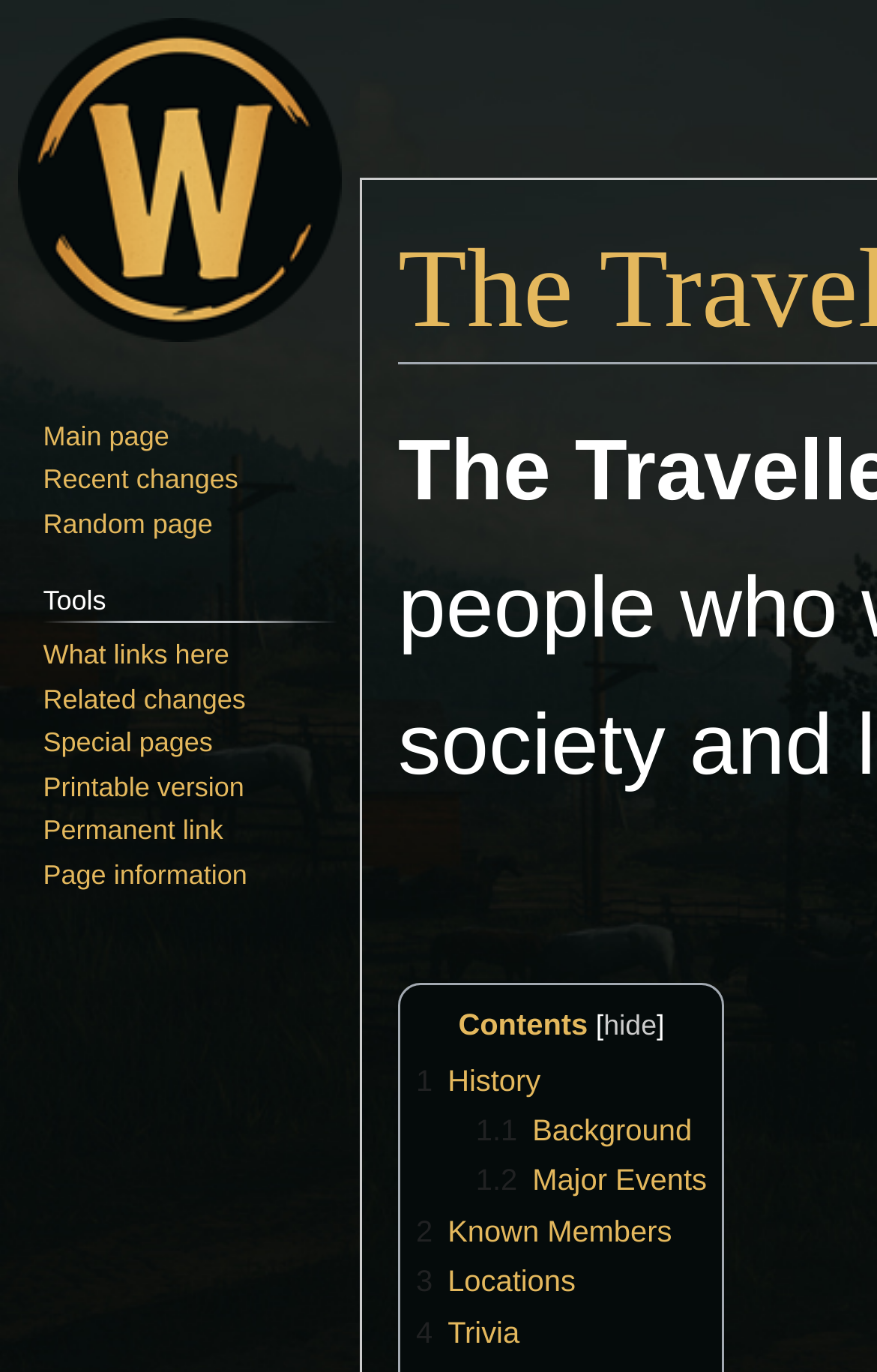What is the purpose of the 'Jump to navigation' link?
Answer the question based on the image using a single word or a brief phrase.

To navigate to the navigation section